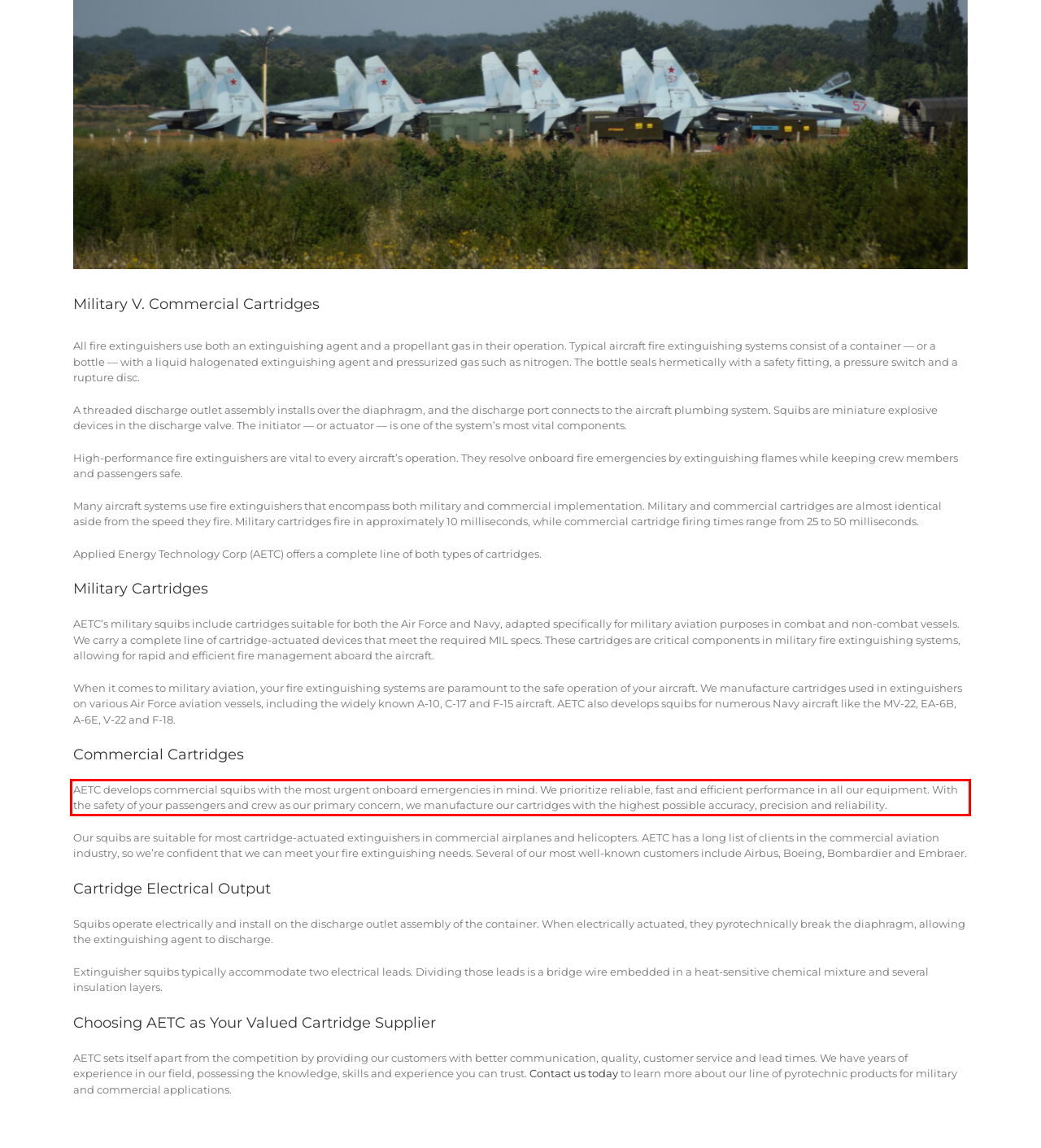Within the provided webpage screenshot, find the red rectangle bounding box and perform OCR to obtain the text content.

AETC develops commercial squibs with the most urgent onboard emergencies in mind. We prioritize reliable, fast and efficient performance in all our equipment. With the safety of your passengers and crew as our primary concern, we manufacture our cartridges with the highest possible accuracy, precision and reliability.